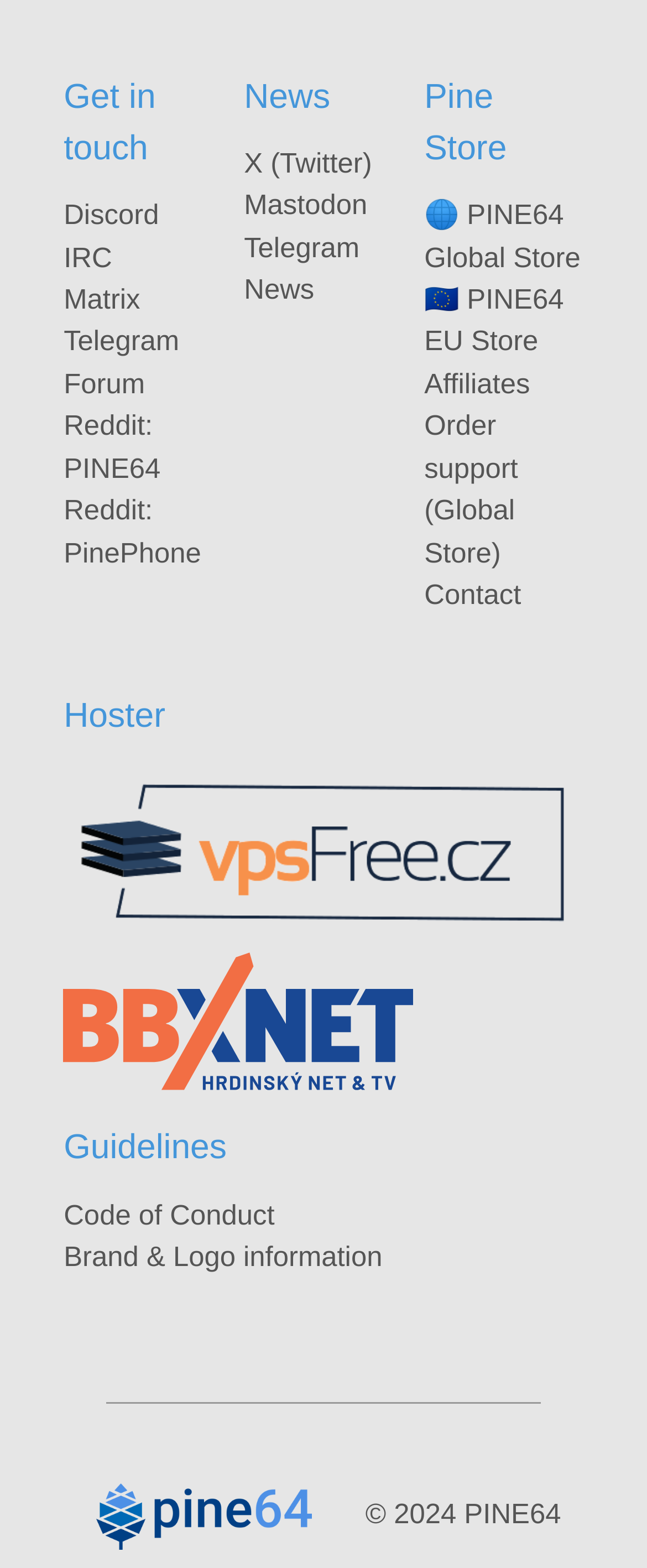Respond with a single word or phrase to the following question: How many sponsor logos are displayed on this webpage?

2